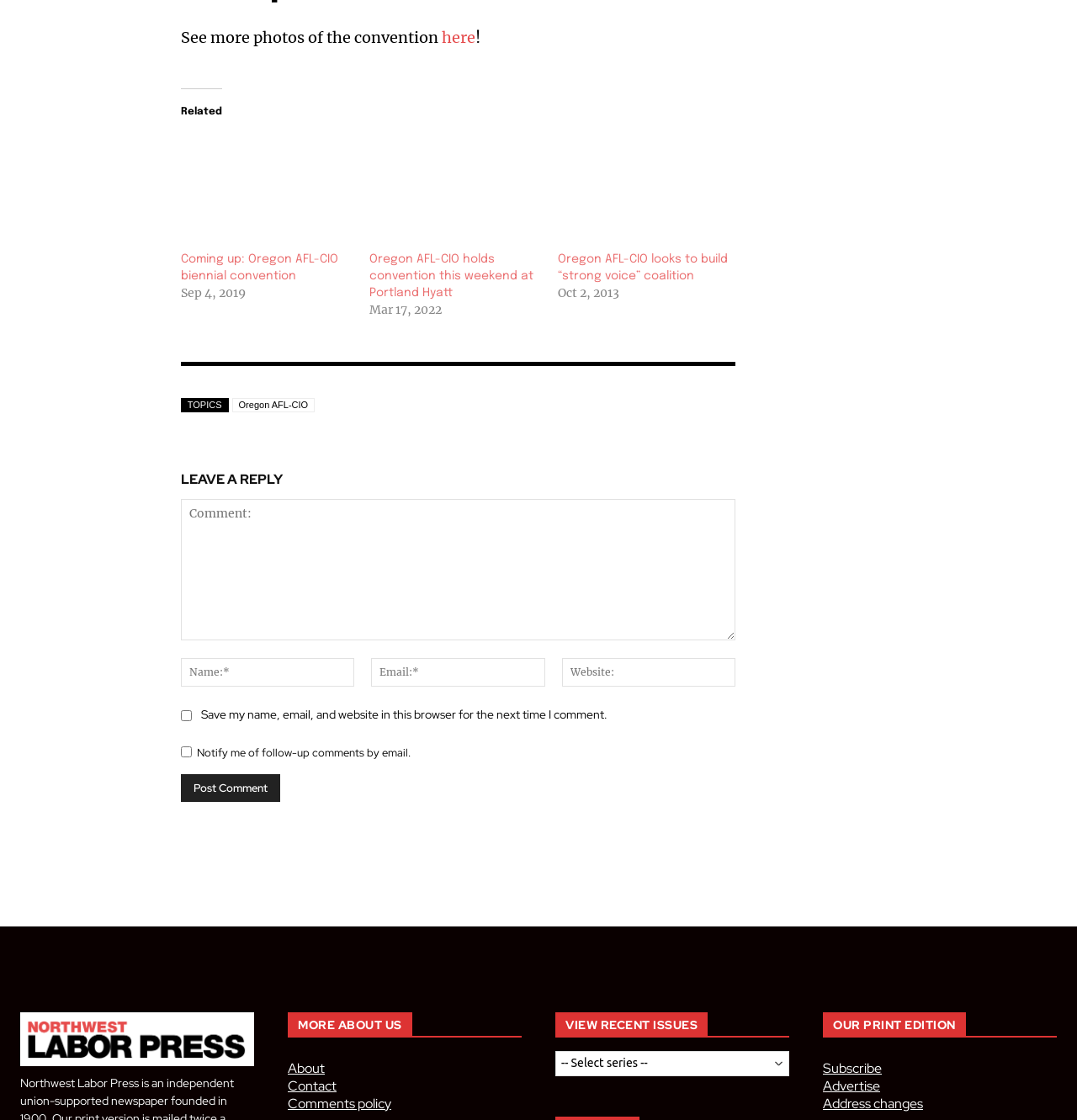Find and indicate the bounding box coordinates of the region you should select to follow the given instruction: "Click on the 'Publicar comentário' button".

None